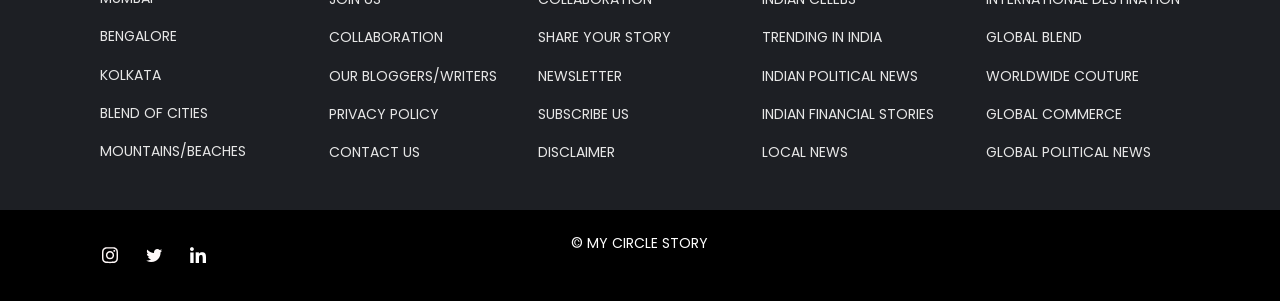Please predict the bounding box coordinates of the element's region where a click is necessary to complete the following instruction: "Follow on Instagram". The coordinates should be represented by four float numbers between 0 and 1, i.e., [left, top, right, bottom].

[0.074, 0.799, 0.098, 0.899]